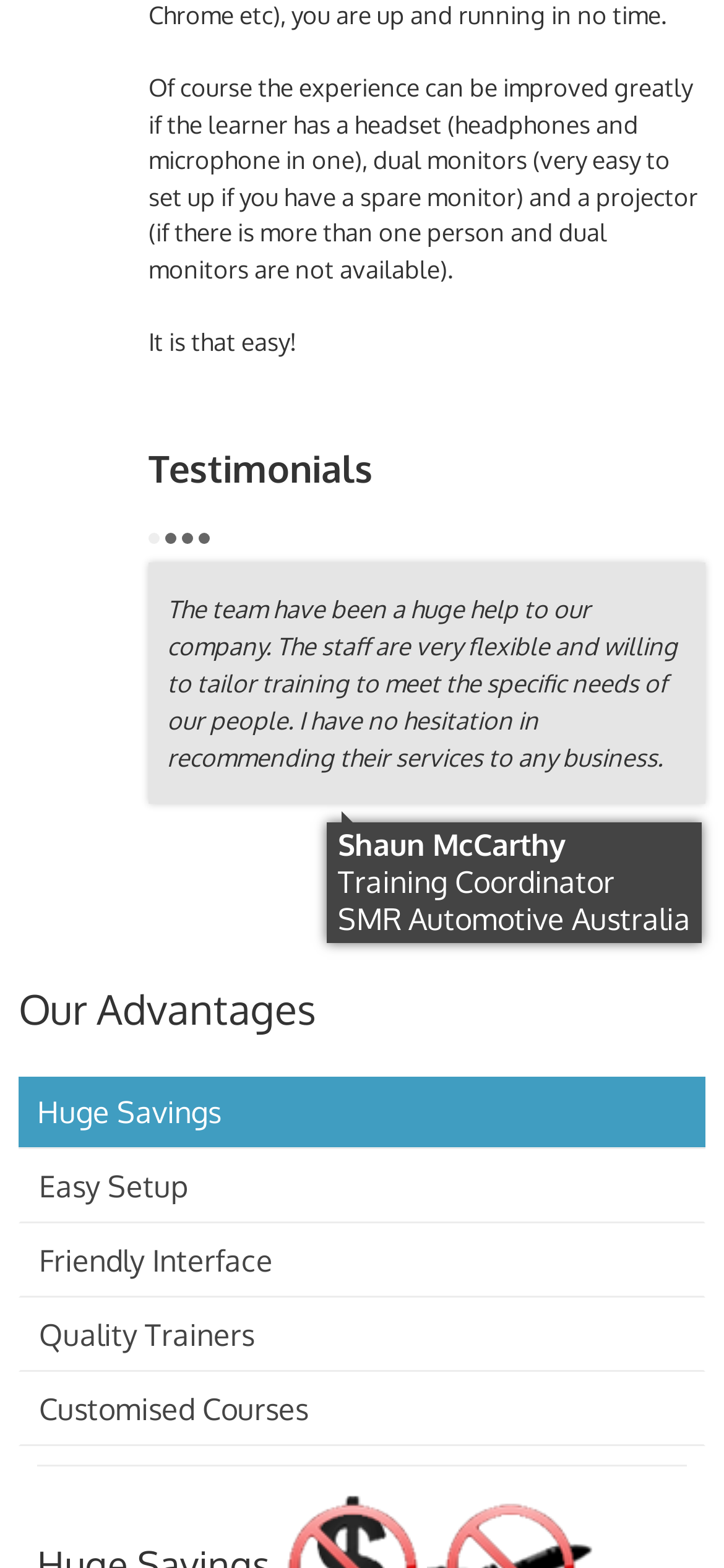What are the advantages of the training program?
Answer the question using a single word or phrase, according to the image.

Huge Savings, Easy Setup, Friendly Interface, Quality Trainers, Customised Courses